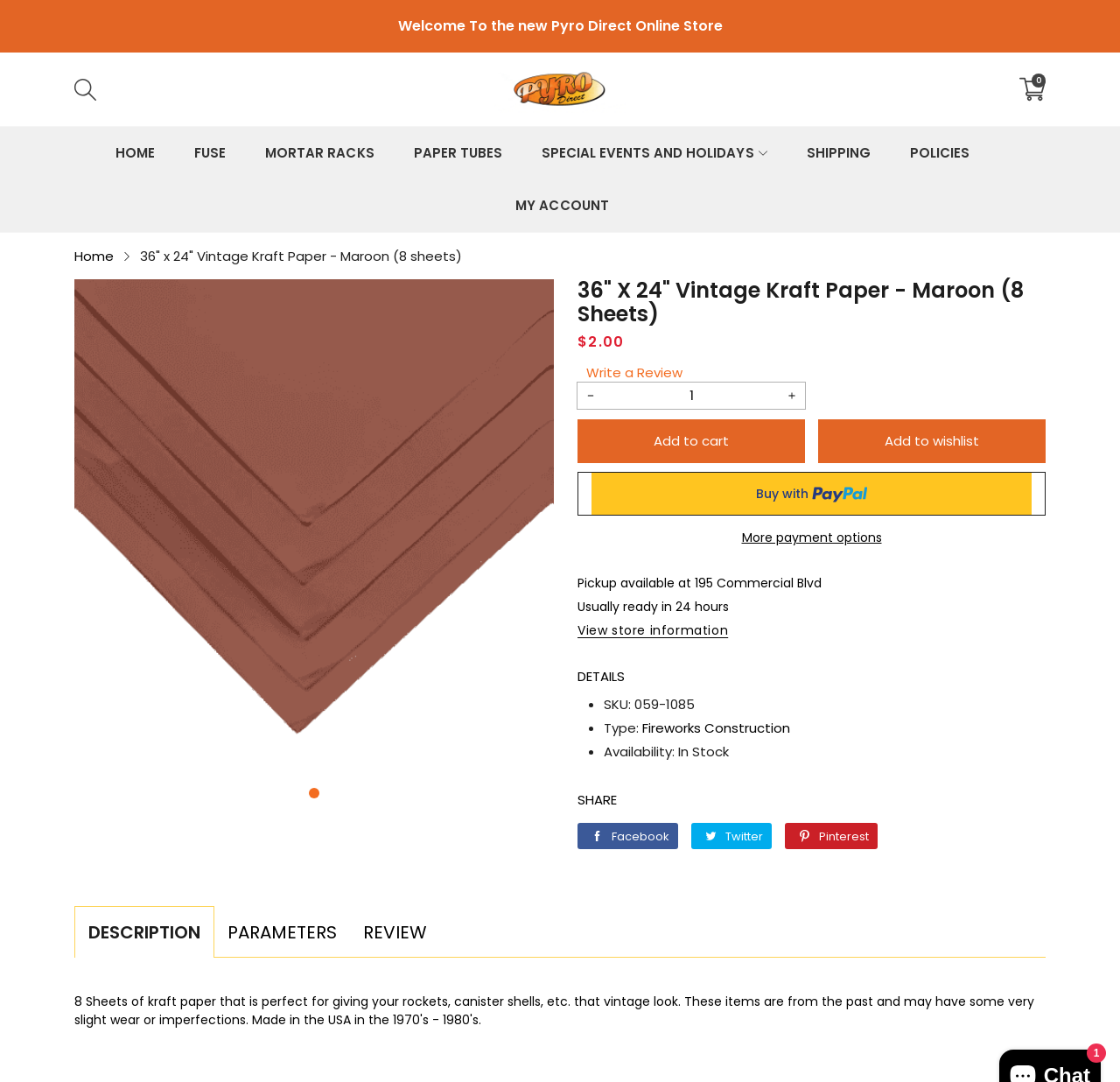What is the type of the product?
Provide a short answer using one word or a brief phrase based on the image.

Fireworks Construction